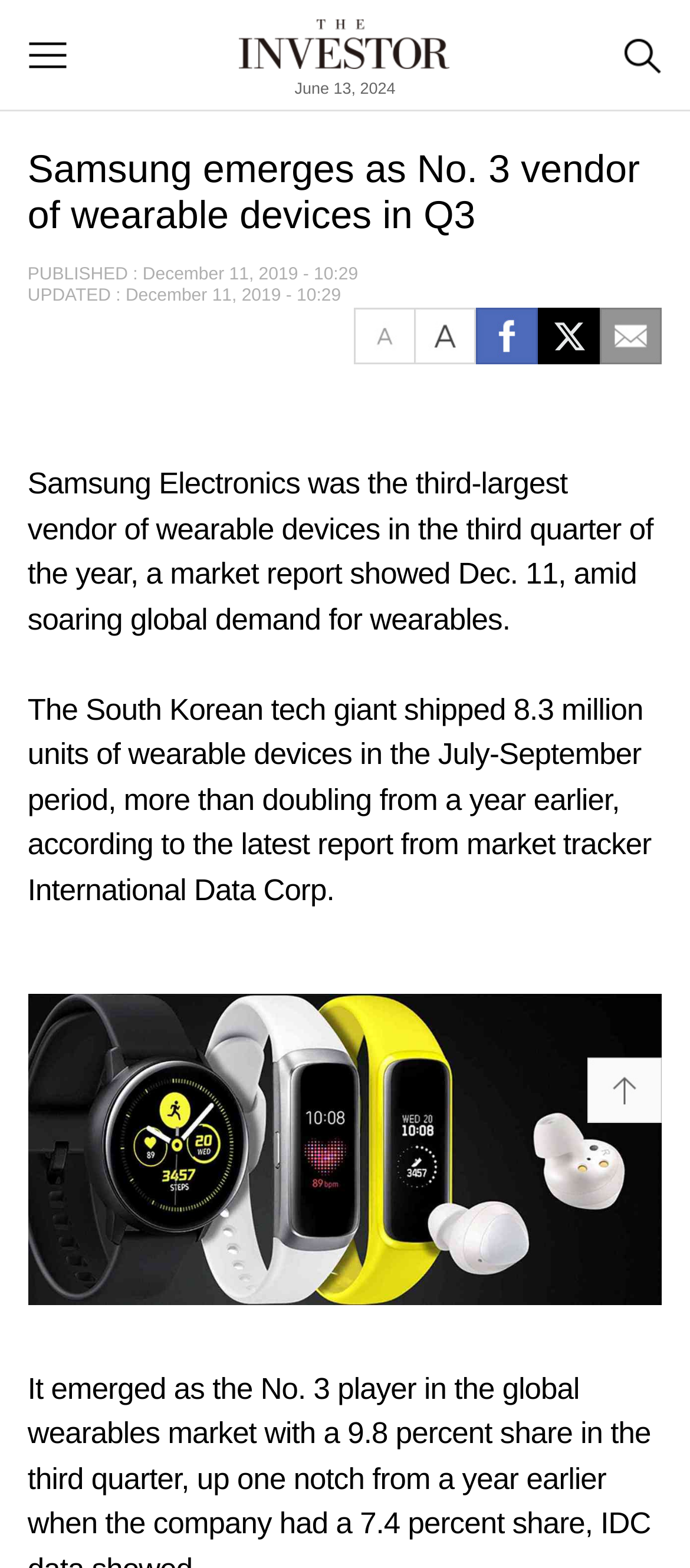Please reply to the following question using a single word or phrase: 
What is the date of publication of the article?

December 11, 2019